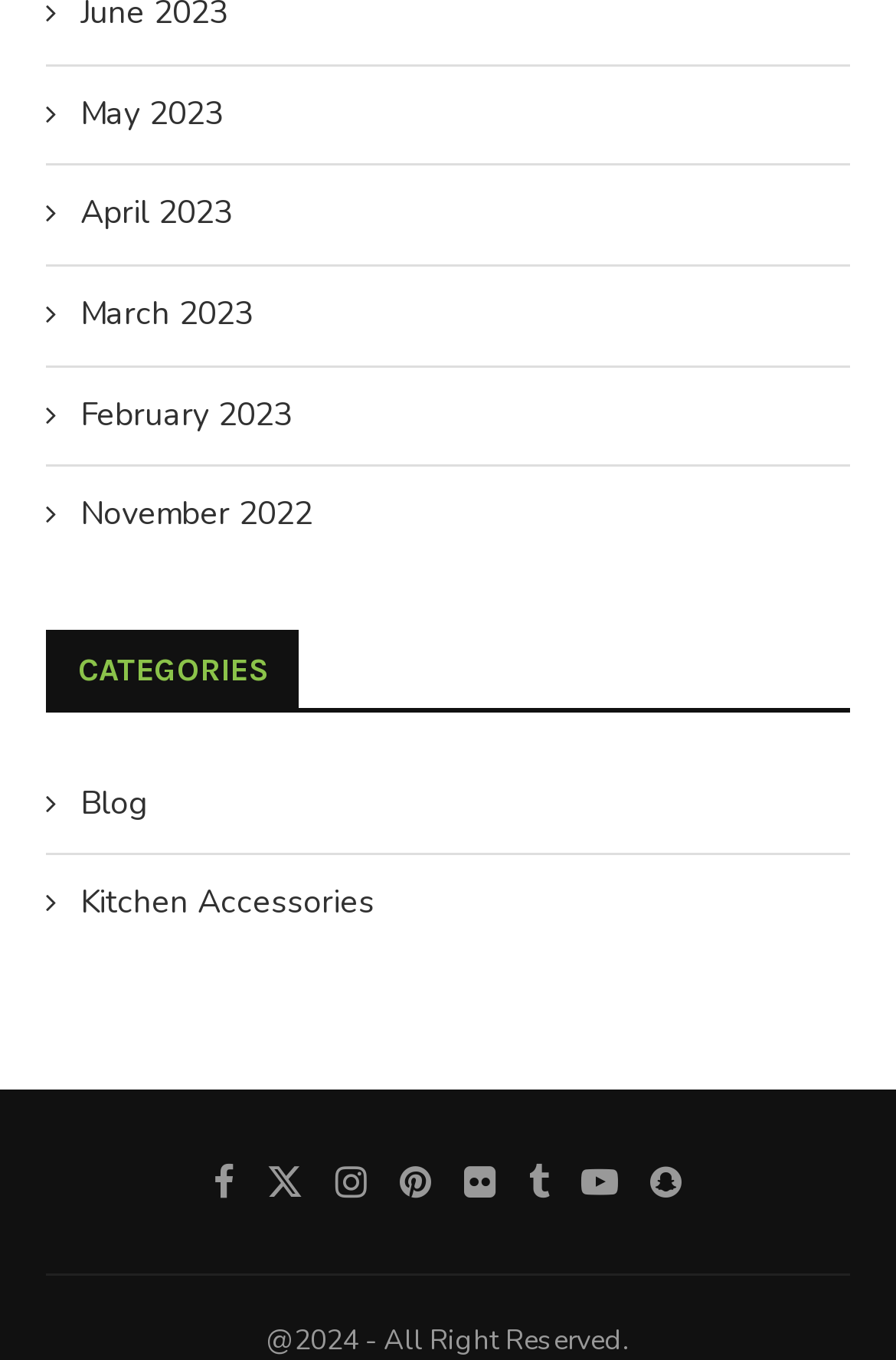Determine the bounding box coordinates of the clickable region to execute the instruction: "Follow on Facebook". The coordinates should be four float numbers between 0 and 1, denoted as [left, top, right, bottom].

[0.238, 0.852, 0.262, 0.886]